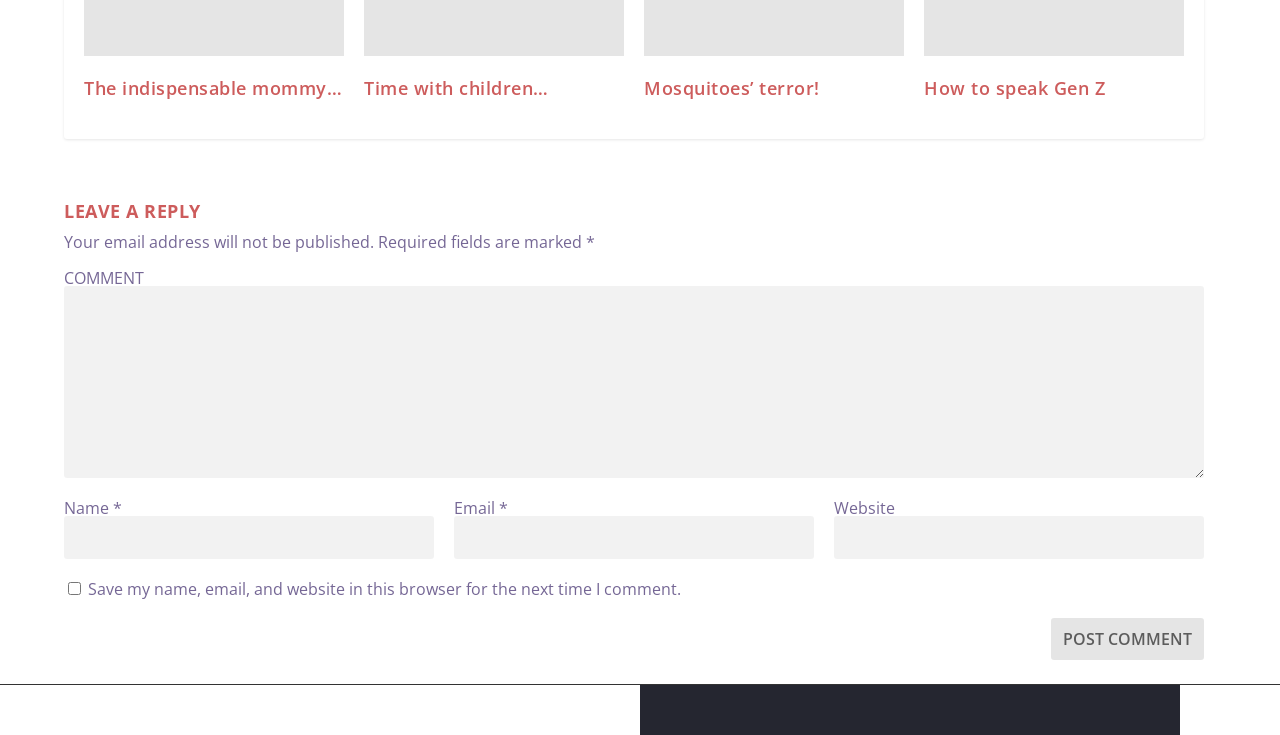Given the following UI element description: "parent_node: Email * aria-describedby="email-notes" name="email"", find the bounding box coordinates in the webpage screenshot.

[0.355, 0.798, 0.636, 0.856]